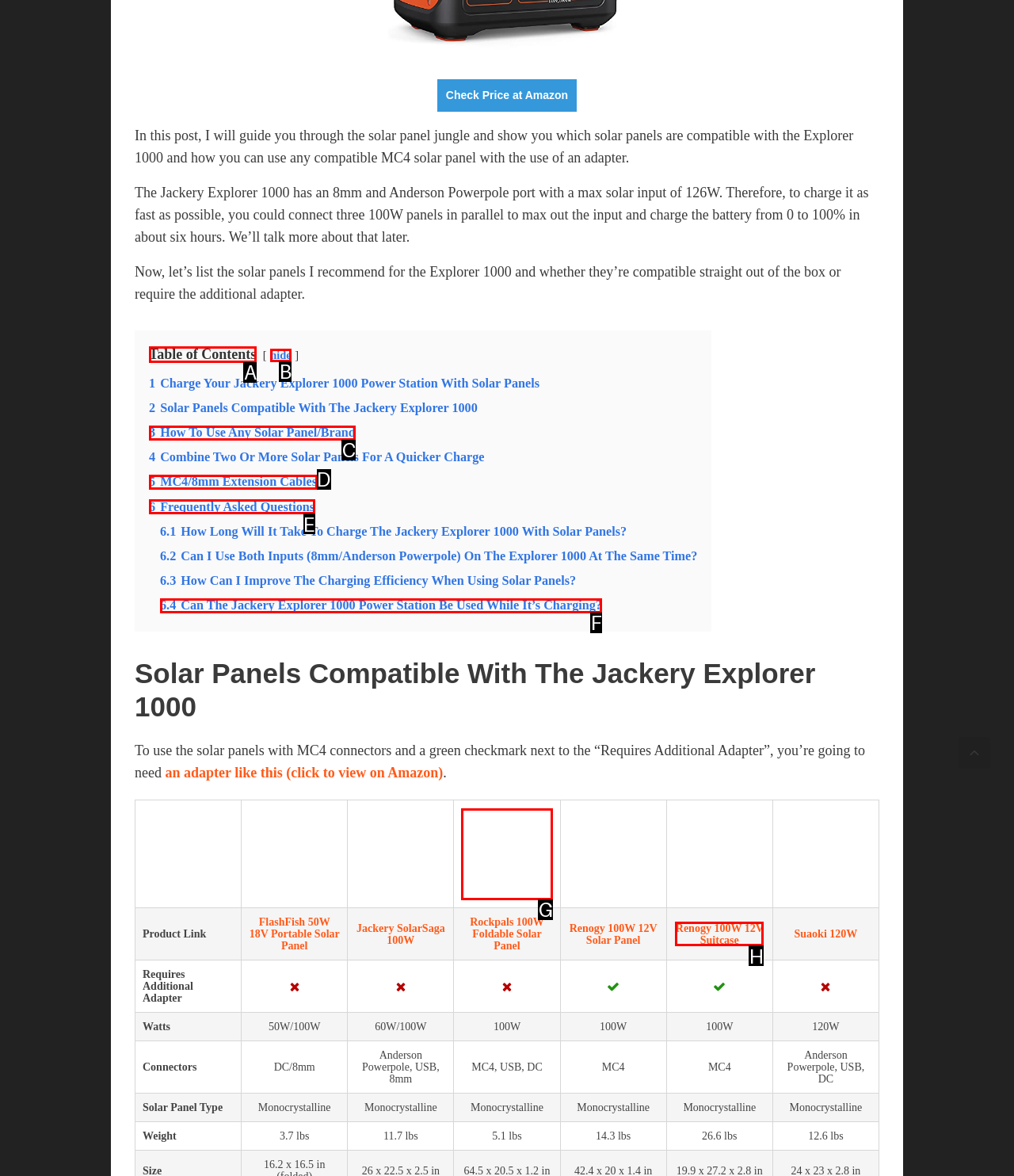Among the marked elements in the screenshot, which letter corresponds to the UI element needed for the task: View 'Table of Contents'?

A